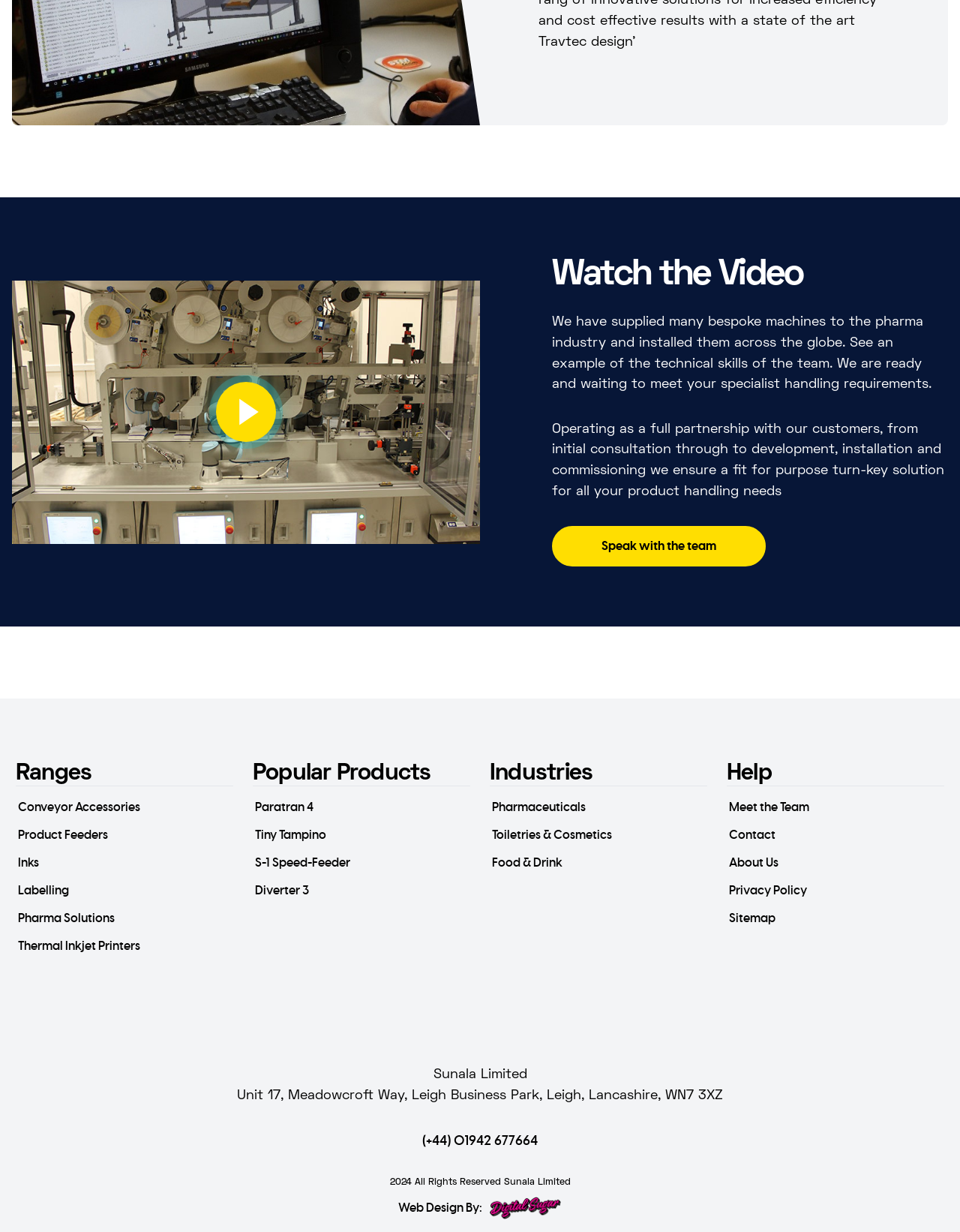What type of products does Sunala Limited offer?
Based on the content of the image, thoroughly explain and answer the question.

The webpage lists various product categories, including 'Conveyor Accessories', 'Product Feeders', 'Inks', and more, indicating that Sunala Limited offers a range of products related to product handling and packaging.